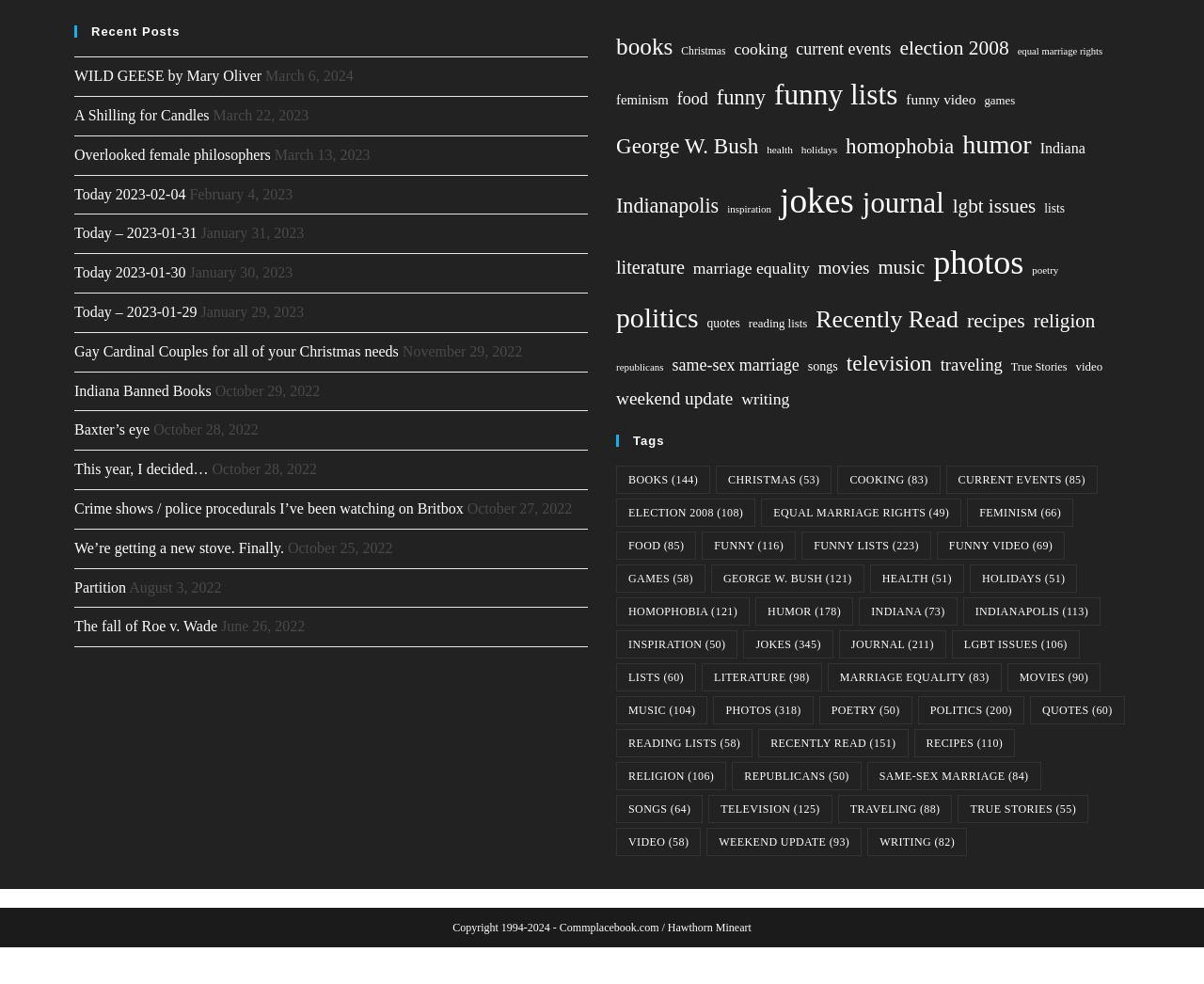What is the title of the first post?
From the image, provide a succinct answer in one word or a short phrase.

WILD GEESE by Mary Oliver